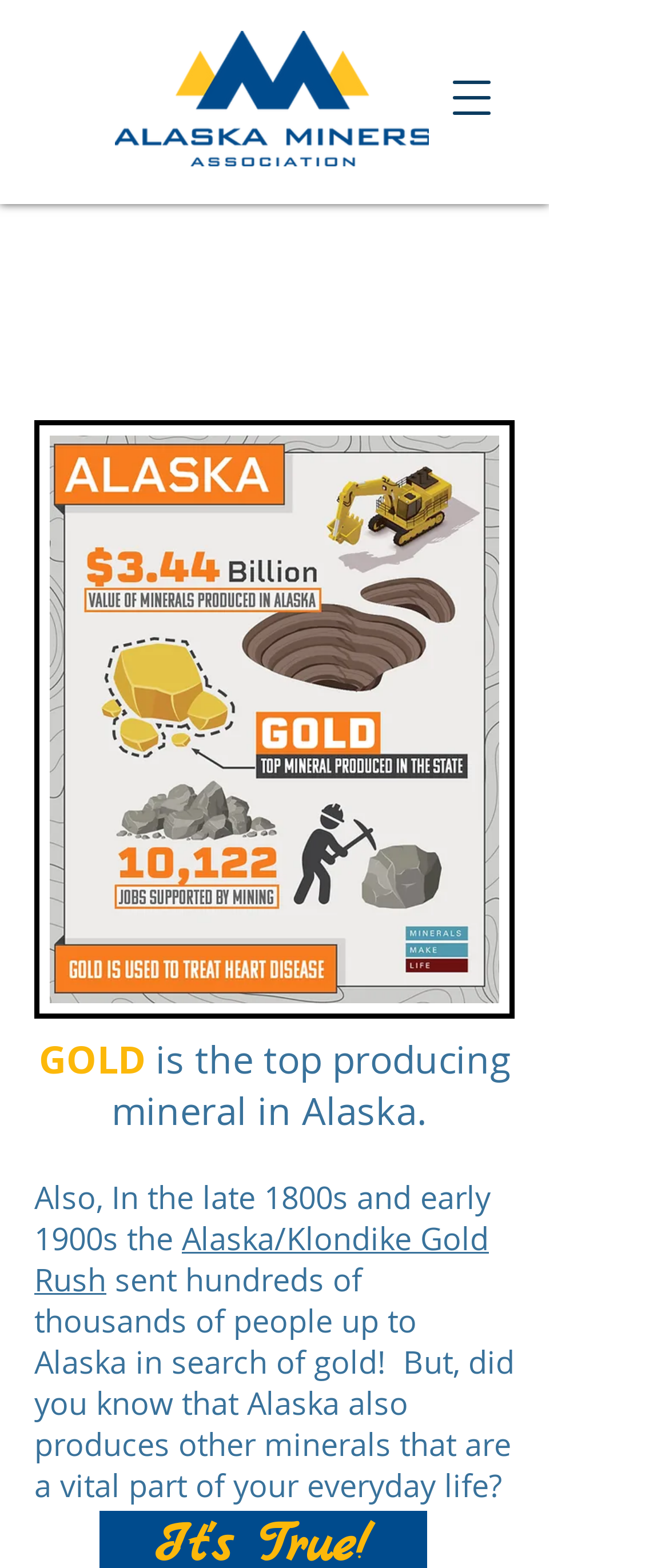Refer to the screenshot and answer the following question in detail:
What is the top producing mineral in Alaska?

Based on the webpage, I found a StaticText element with the content 'GOLD' which is described as the top producing mineral in Alaska.